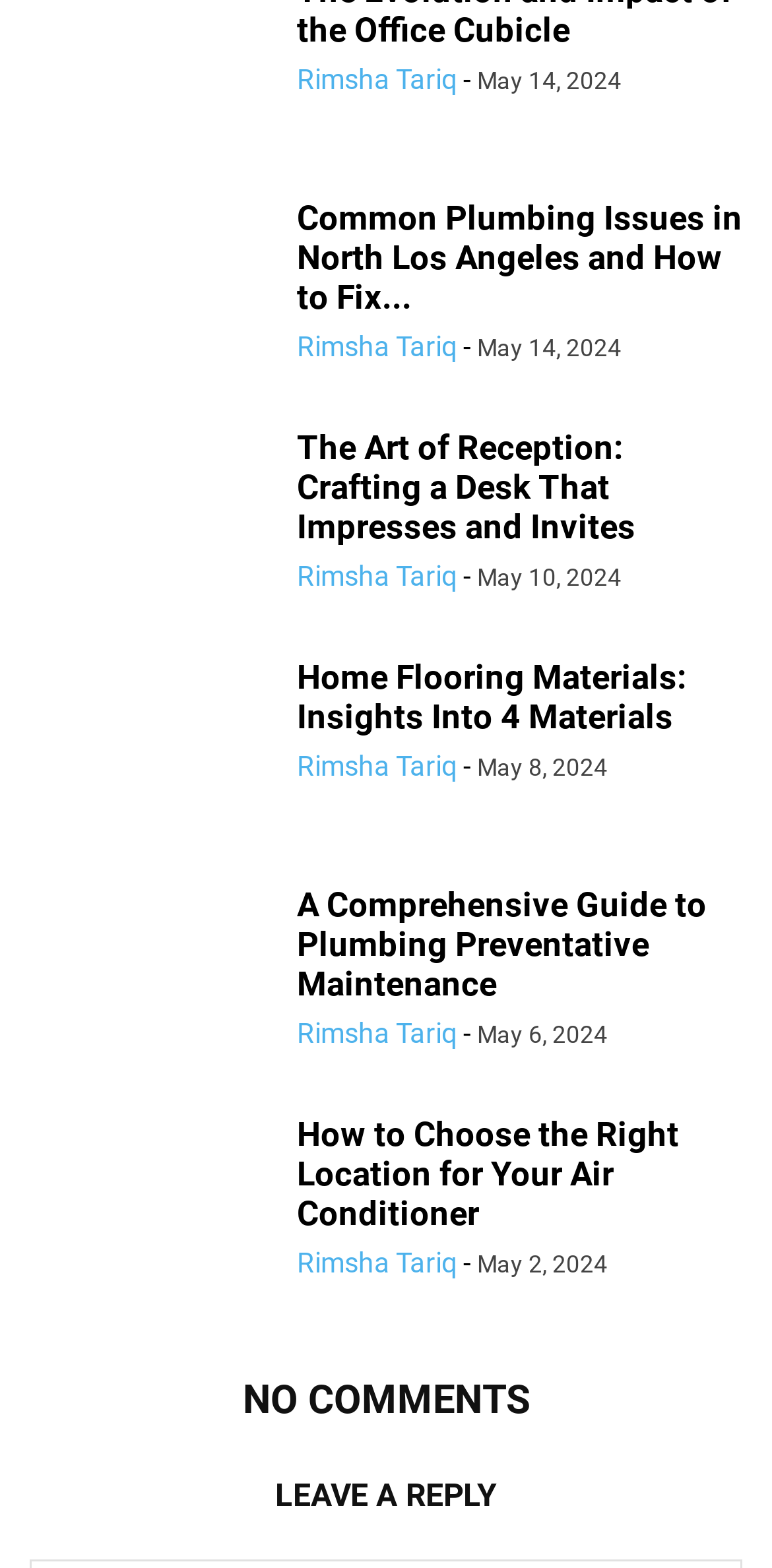Please specify the bounding box coordinates of the clickable region to carry out the following instruction: "read article by Rimsha Tariq". The coordinates should be four float numbers between 0 and 1, in the format [left, top, right, bottom].

[0.385, 0.041, 0.592, 0.061]